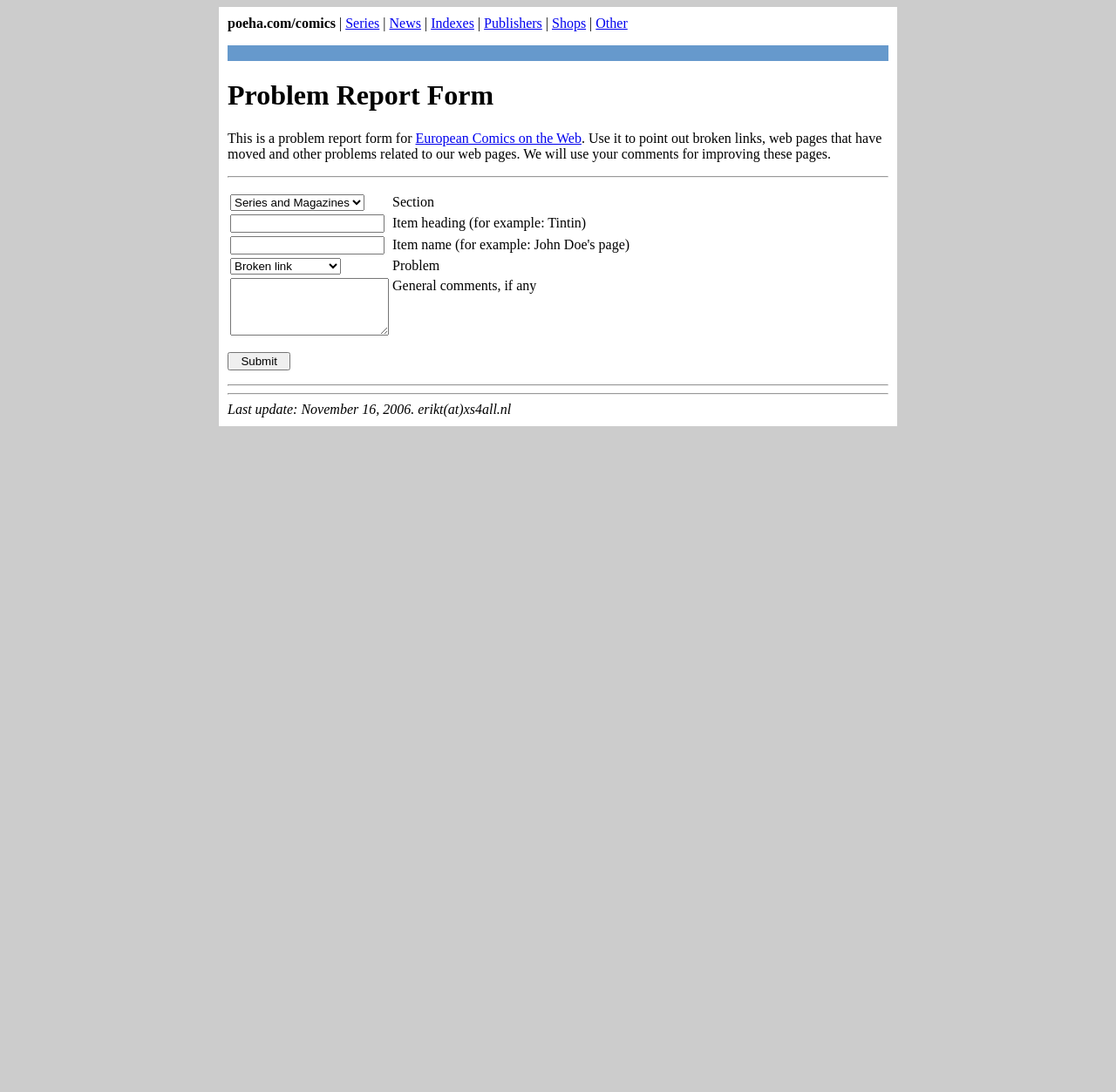What is the format of the report form?
Based on the image, provide a one-word or brief-phrase response.

Table with text fields